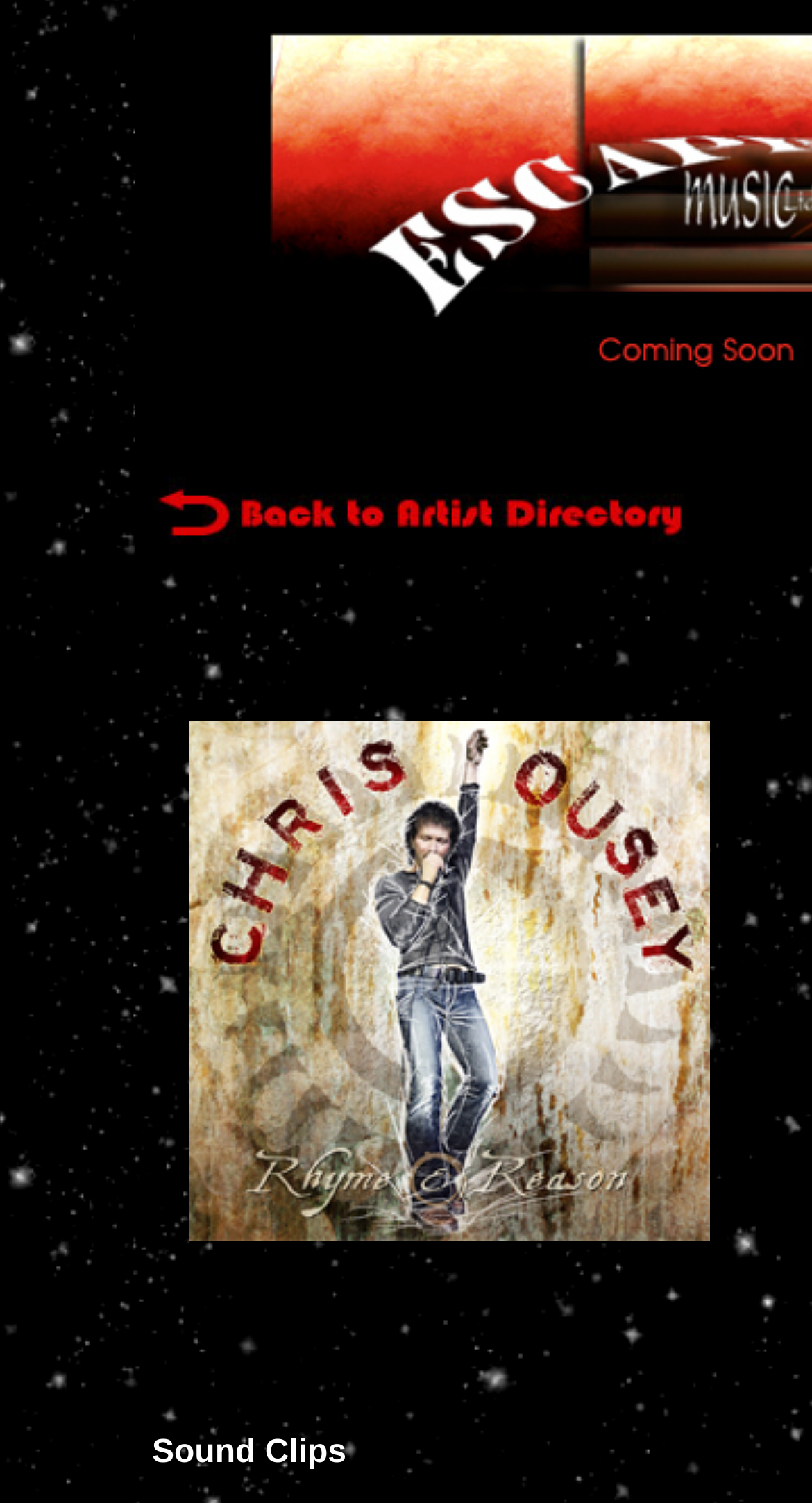Answer the following in one word or a short phrase: 
What is the purpose of the text 'Sound Clips'?

To categorize content